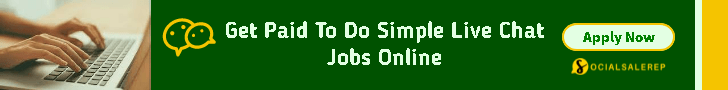Provide a one-word or short-phrase answer to the question:
What is the color of the text on the banner?

yellow